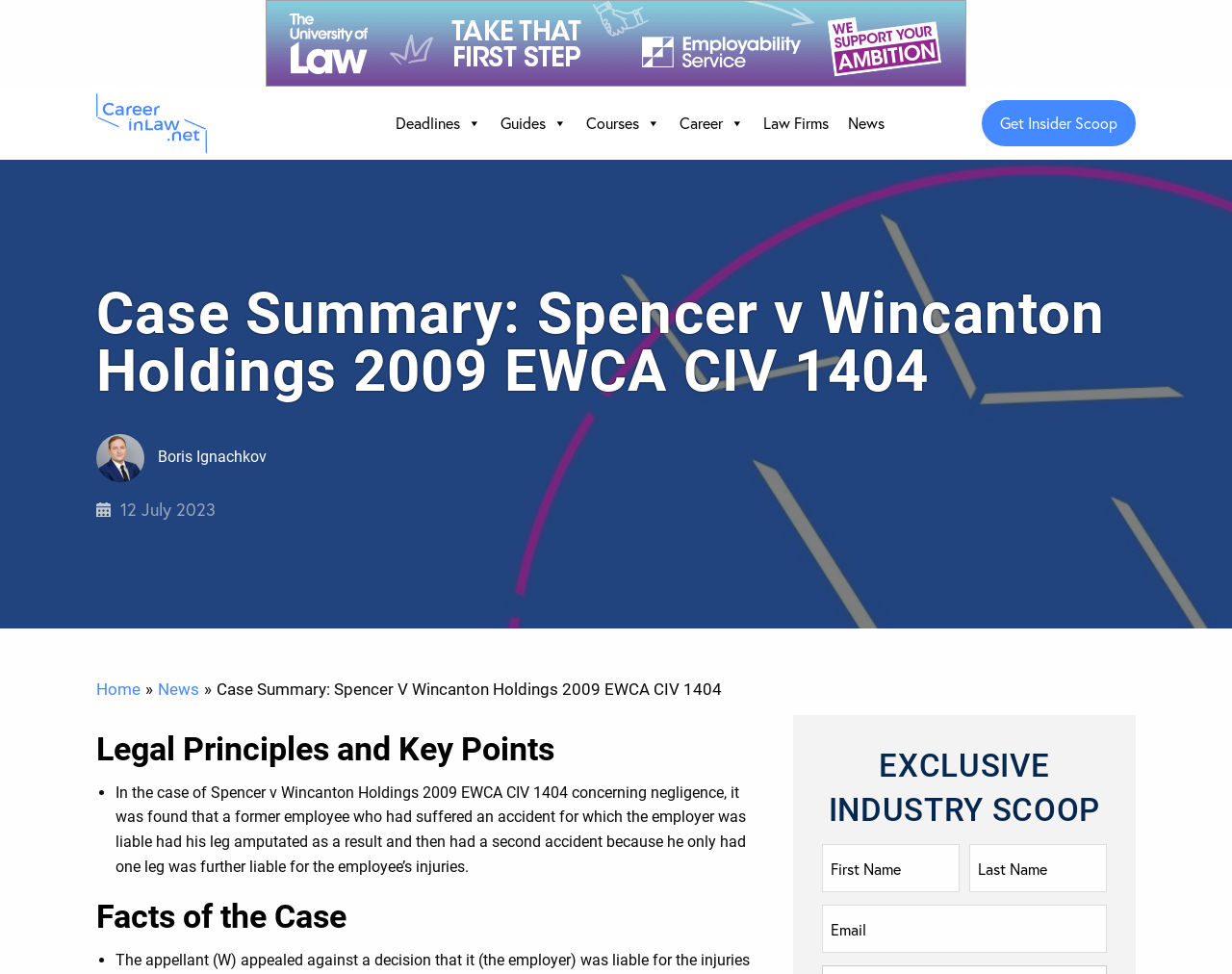Please answer the following question using a single word or phrase: 
What is the purpose of the textboxes at the bottom of the webpage?

To get exclusive industry scoop